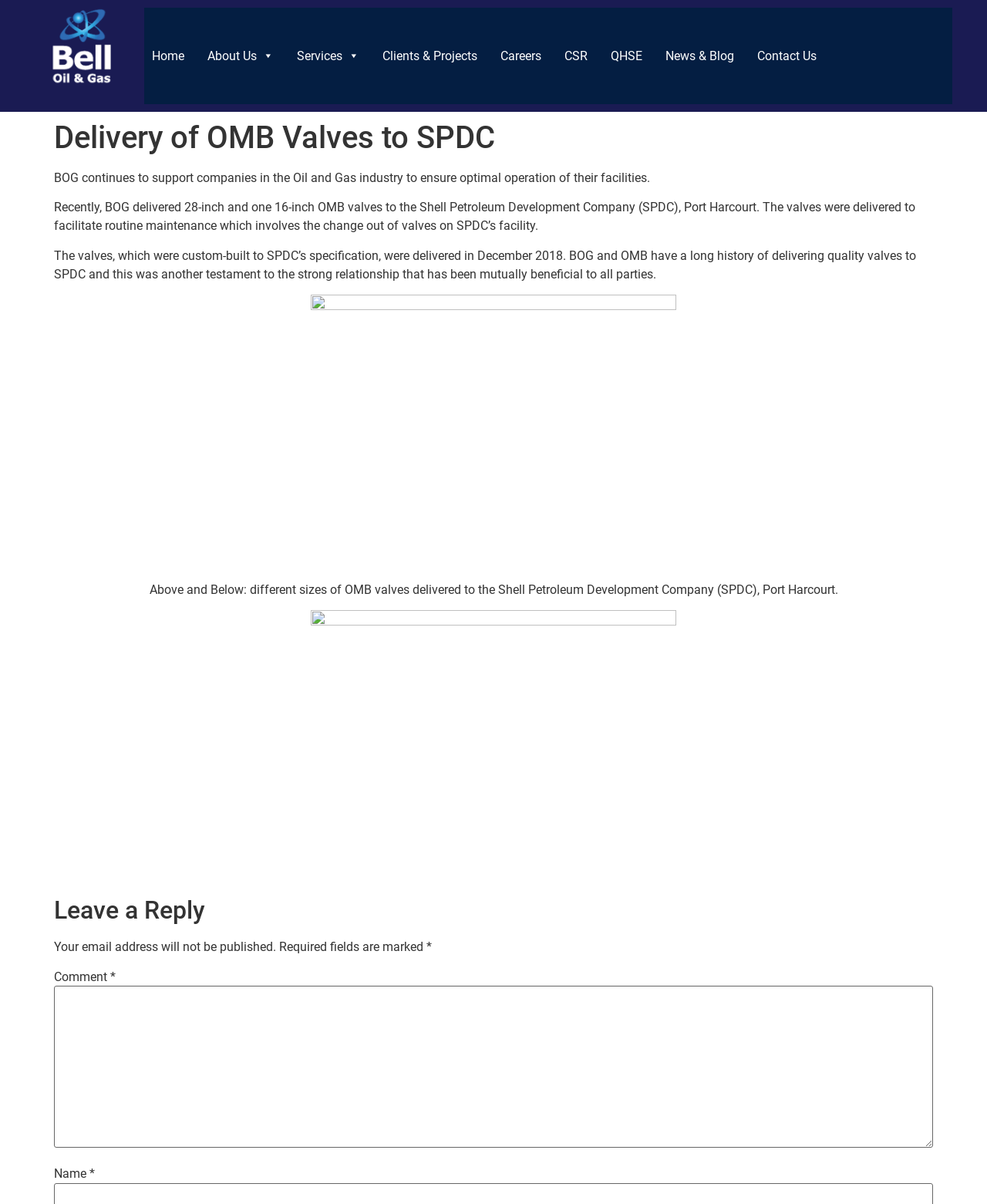Predict the bounding box of the UI element based on the description: "Next related article". The coordinates should be four float numbers between 0 and 1, formatted as [left, top, right, bottom].

None